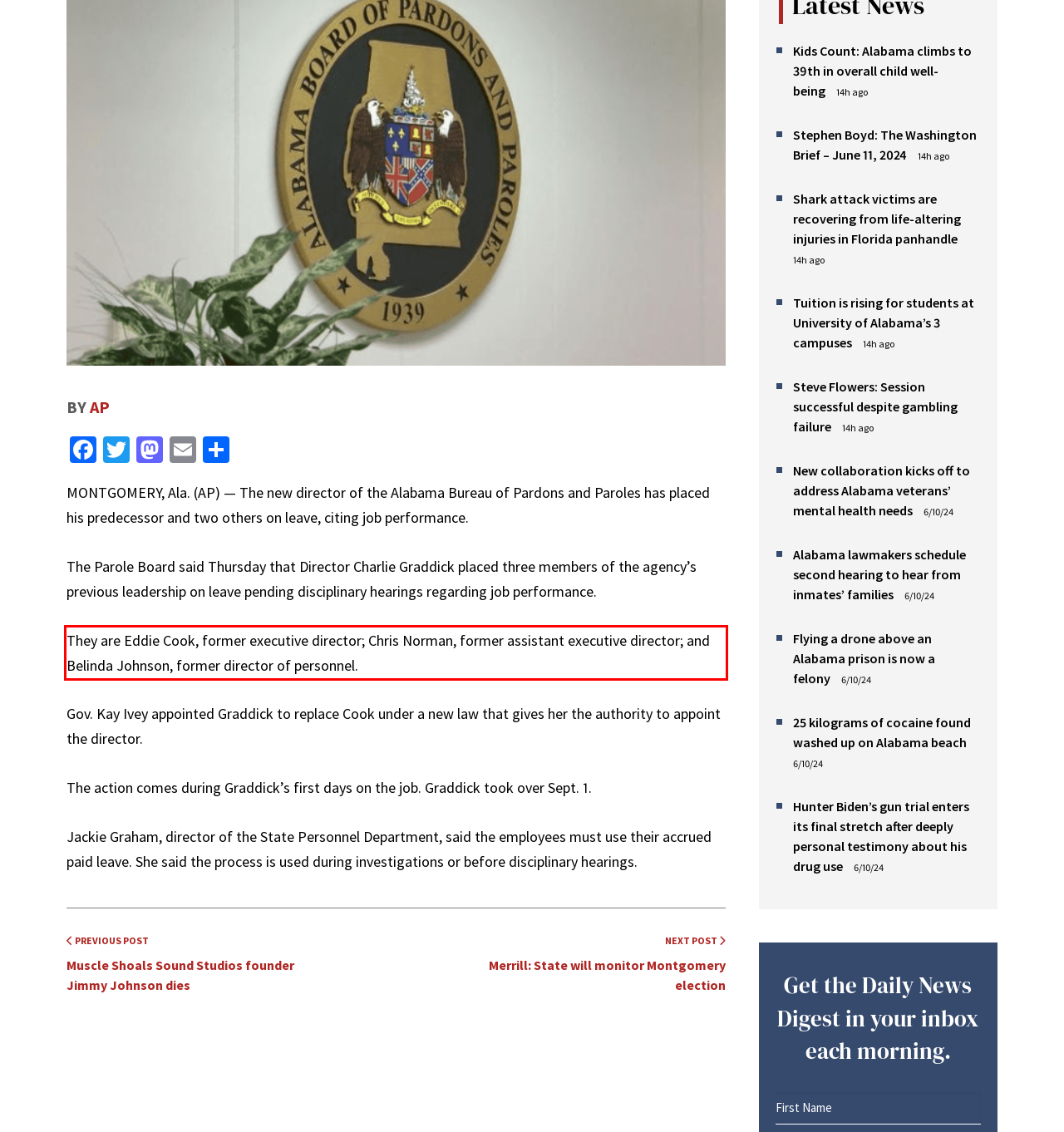Using the webpage screenshot, recognize and capture the text within the red bounding box.

They are Eddie Cook, former executive director; Chris Norman, former assistant executive director; and Belinda Johnson, former director of personnel.